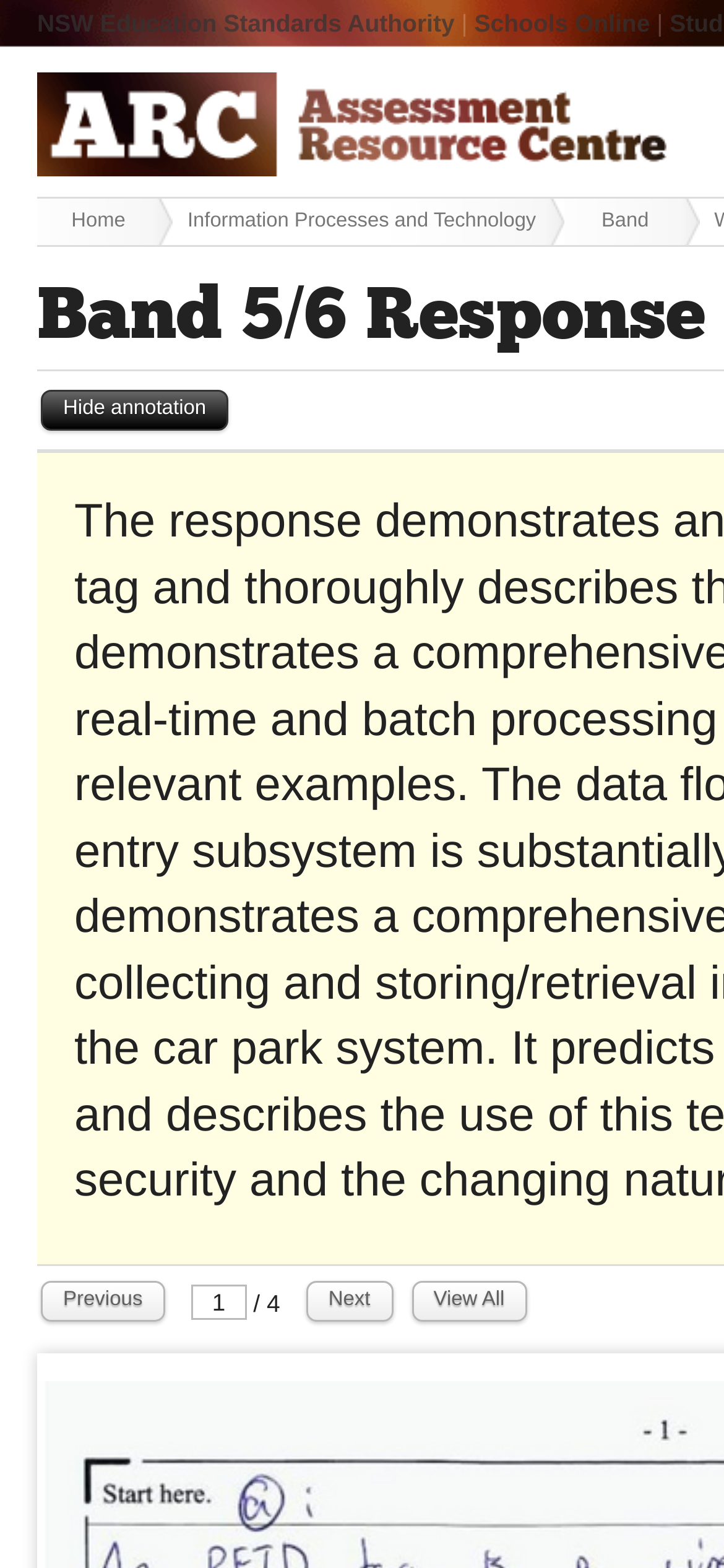Identify the bounding box coordinates for the element you need to click to achieve the following task: "go to Home". The coordinates must be four float values ranging from 0 to 1, formatted as [left, top, right, bottom].

[0.051, 0.127, 0.238, 0.156]